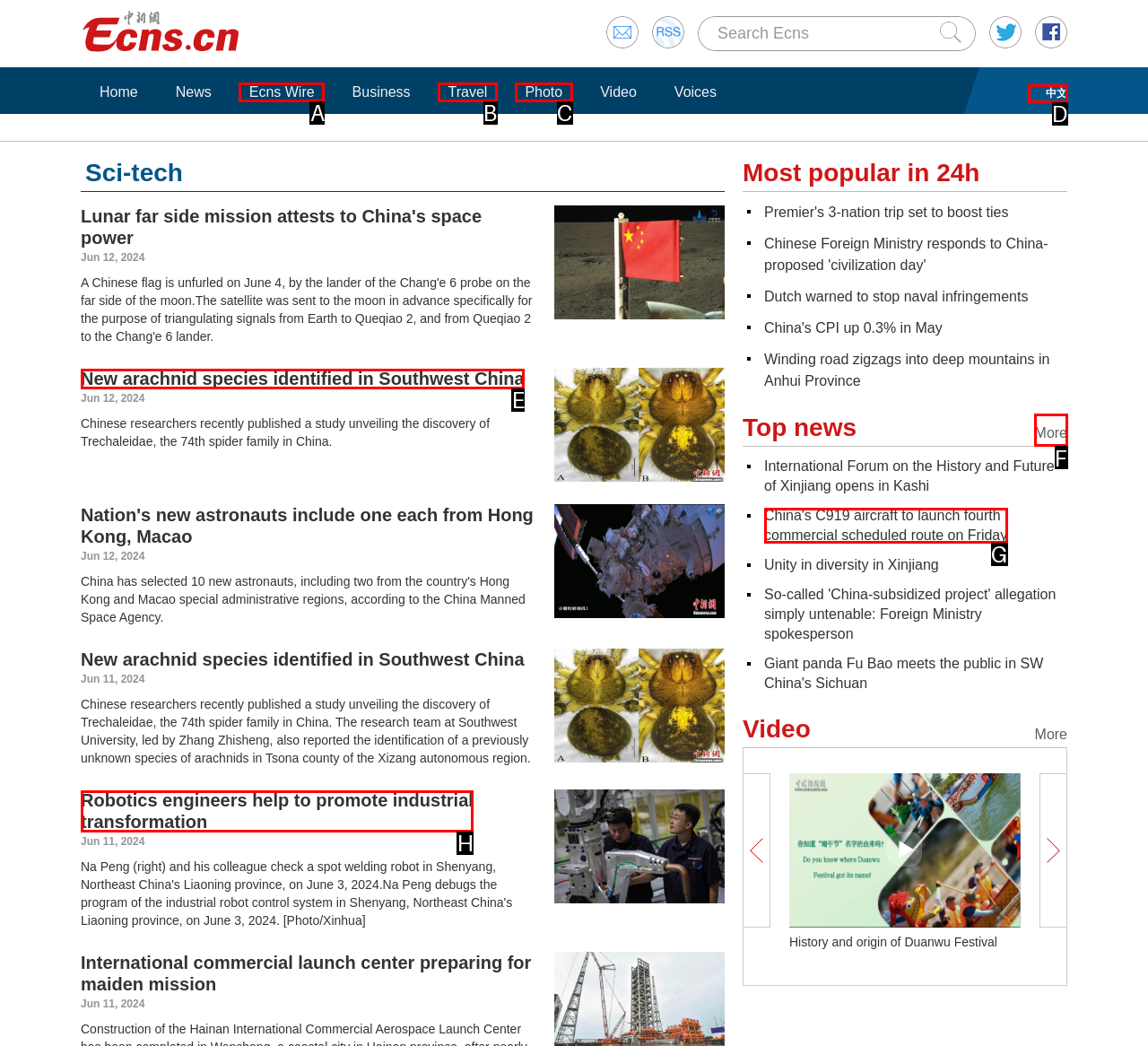Identify the letter of the option that should be selected to accomplish the following task: View 'More Top news'. Provide the letter directly.

F